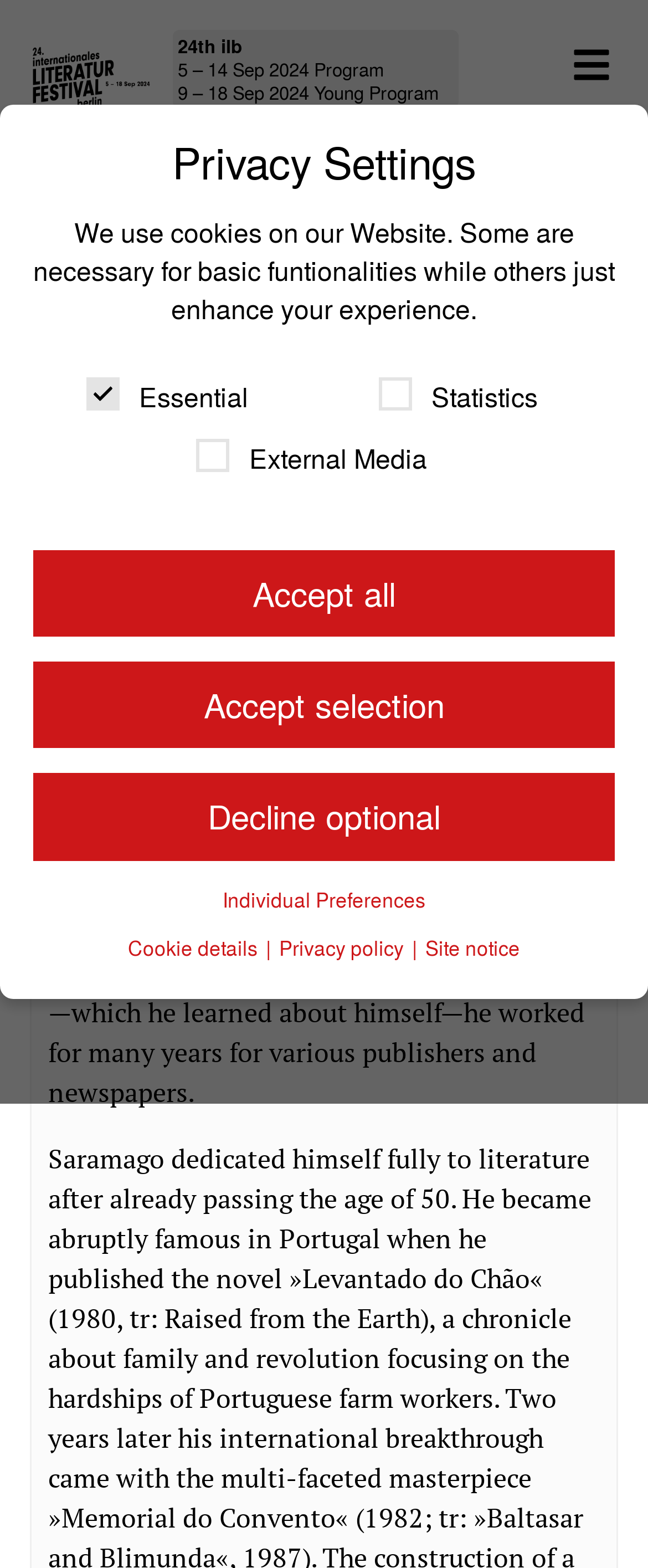What is the name of the author?
Please use the image to deliver a detailed and complete answer.

The name of the author can be found in the heading element 'José Saramago' which is a child of the link element with no text content. This heading element is located at the top of the webpage, indicating that the webpage is about the author José Saramago.